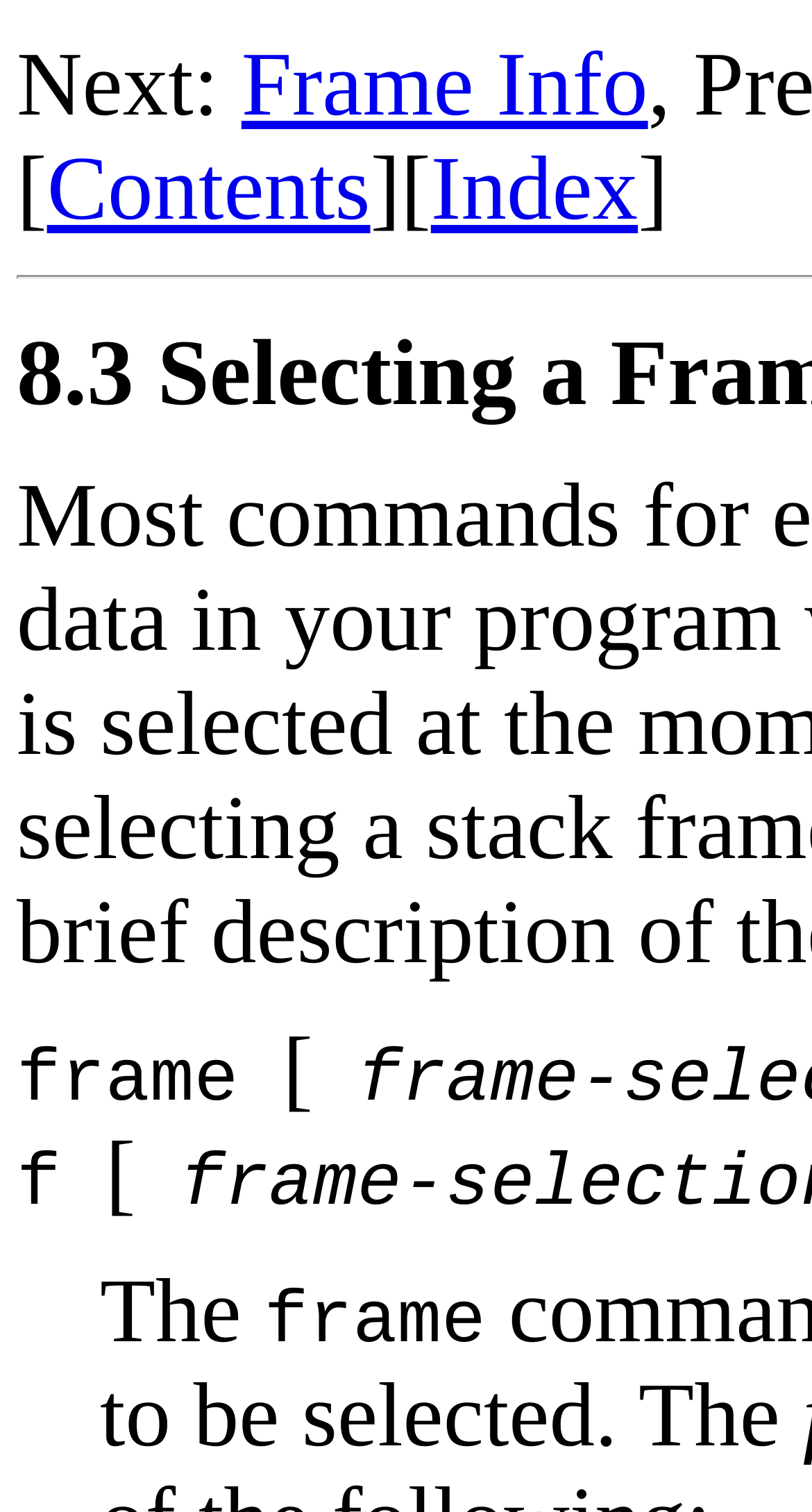Explain the contents of the webpage comprehensively.

The webpage is about "Selection" in the context of "Debugging with GDB". At the top, there is a "Next:" label, followed by a "Frame Info" link, which has a shortcut key of Alt+n. 

Below the "Next:" label, there are three links: "Contents", "Index", and another "Frame" link, which is not directly adjacent to the "Frame Info" link. The "Contents" and "Index" links are positioned side by side, with the "Contents" link on the left and the "Index" link on the right. 

Further down, there is a section related to a "frame". It starts with the text "frame", followed by a single character "f". Below these, there is a sentence that begins with "The" and continues with the word "frame".